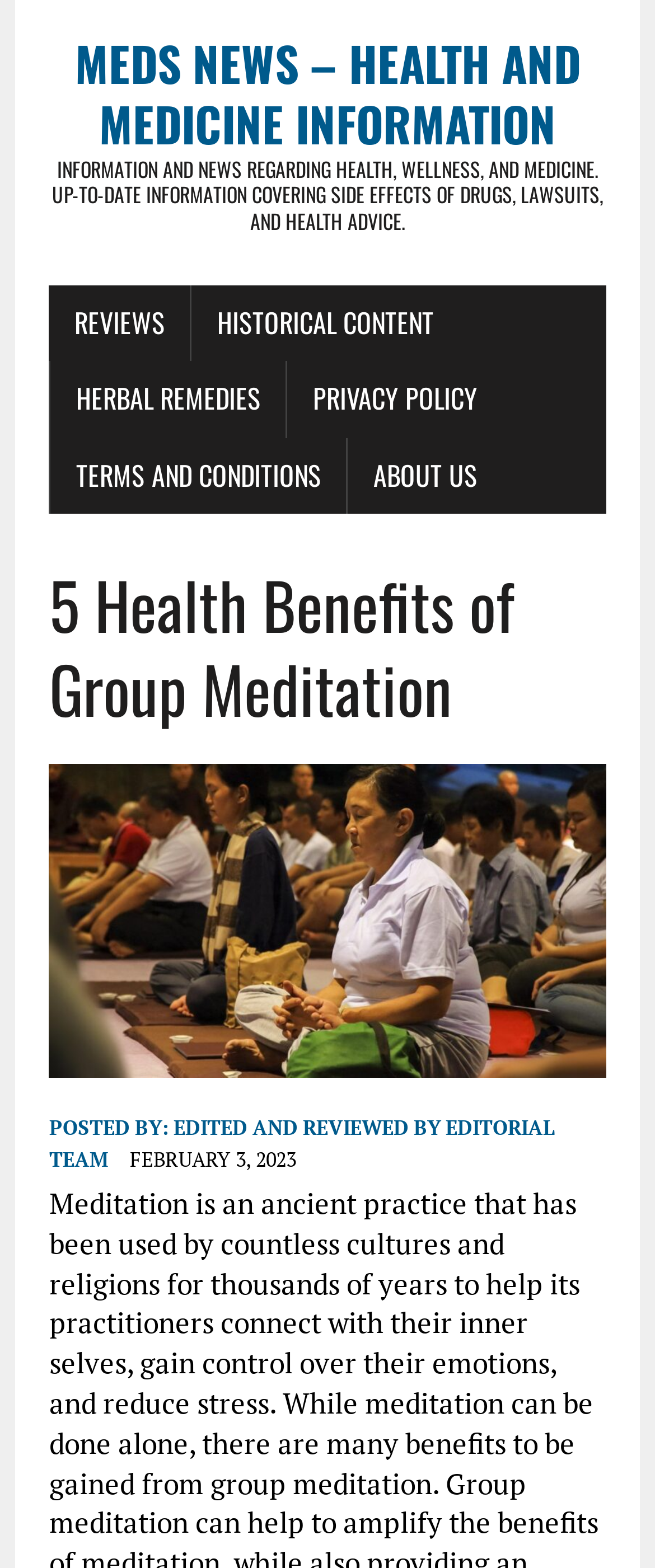Respond to the question below with a concise word or phrase:
What is the topic of the article?

Group Meditation